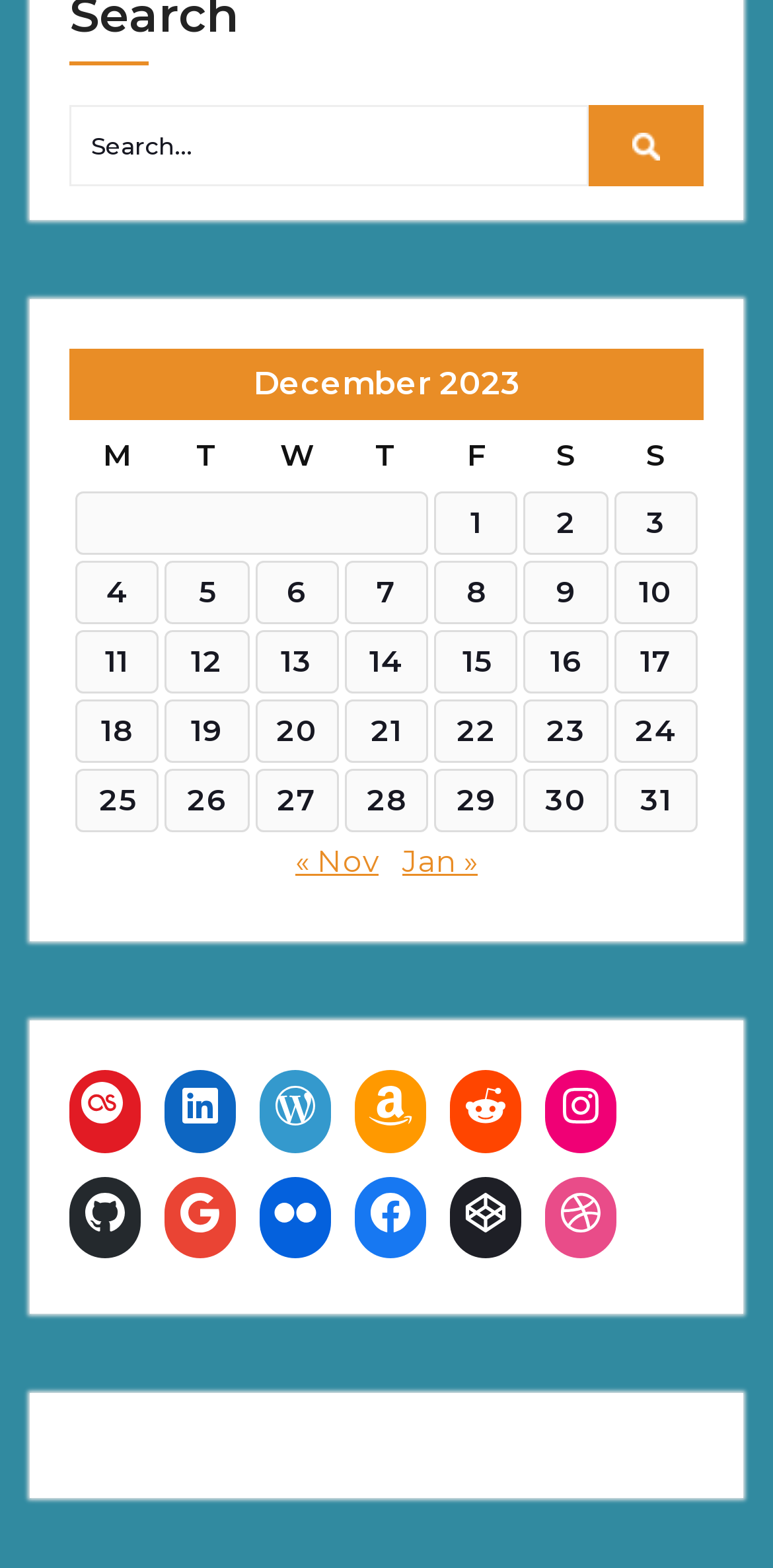Provide the bounding box coordinates of the UI element that matches the description: "« Nov".

[0.382, 0.538, 0.49, 0.562]